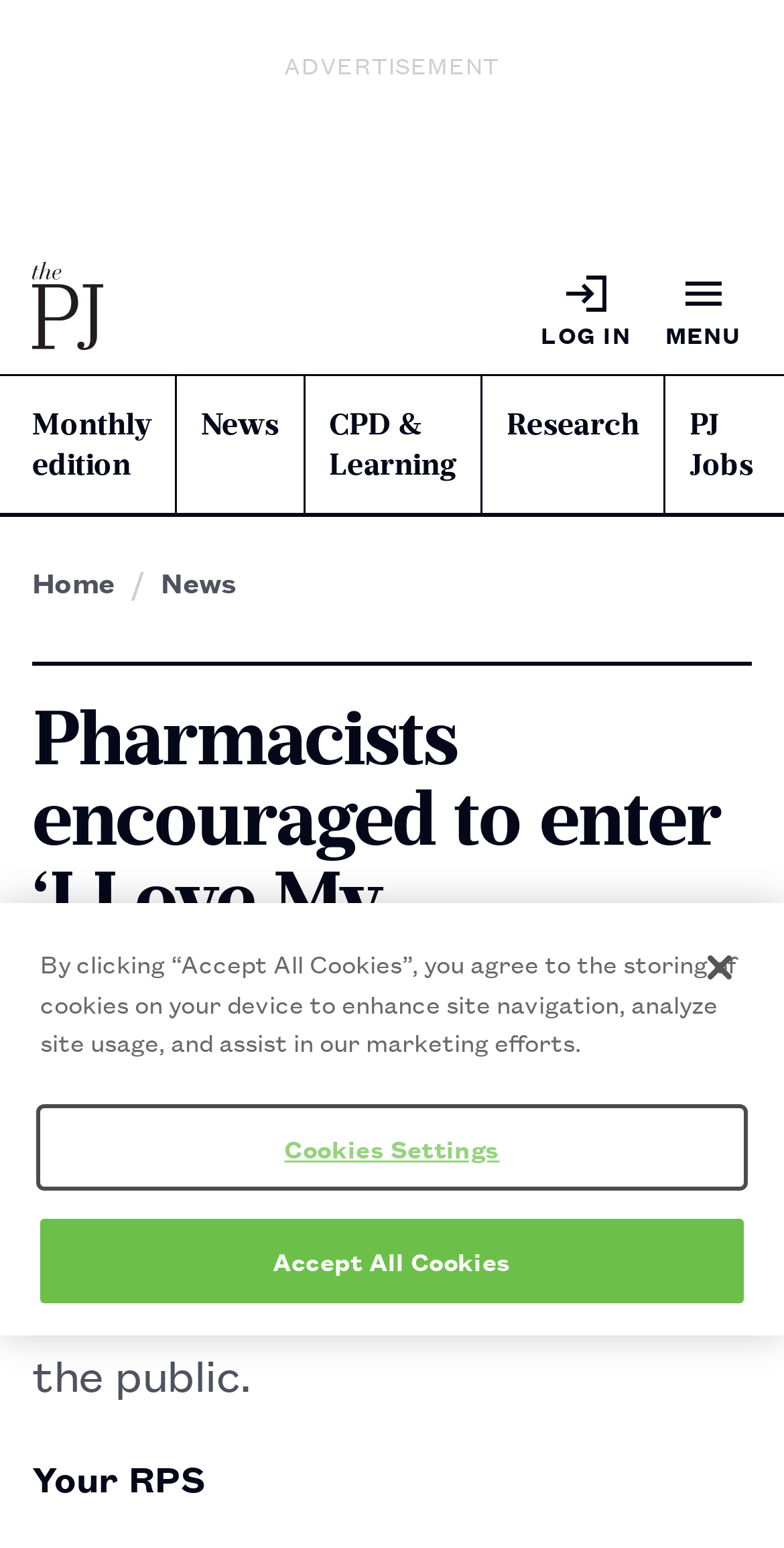Please locate the bounding box coordinates of the element's region that needs to be clicked to follow the instruction: "Provide feedback". The bounding box coordinates should be provided as four float numbers between 0 and 1, i.e., [left, top, right, bottom].

[0.784, 0.83, 0.976, 0.863]